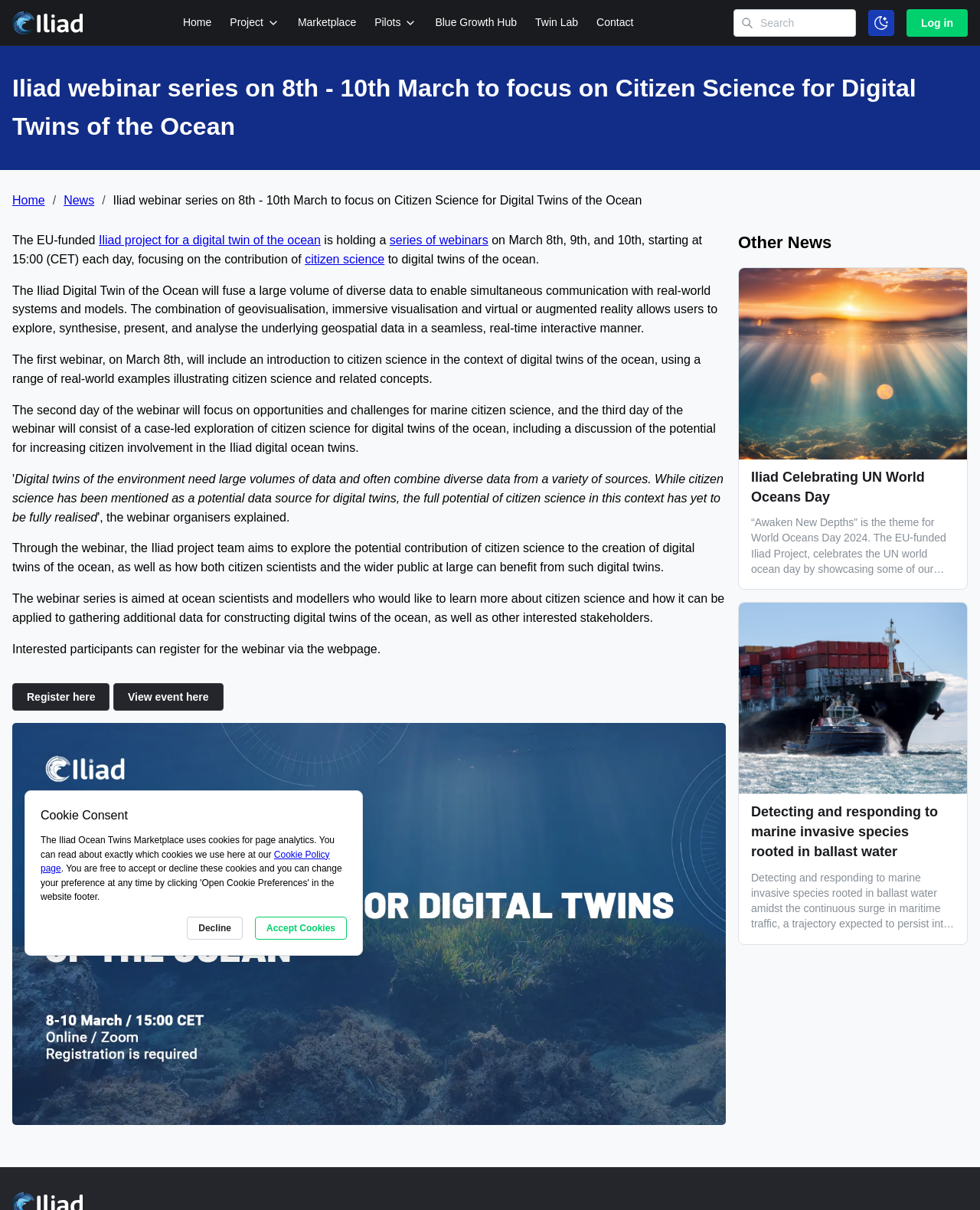What is the theme for World Oceans Day 2024?
With the help of the image, please provide a detailed response to the question.

I determined the answer by reading the link text 'Iliad Celebrating UN World Oceans Day “Awaken New Depths” is the theme for World Oceans Day 2024.' and understanding the context of the webpage.